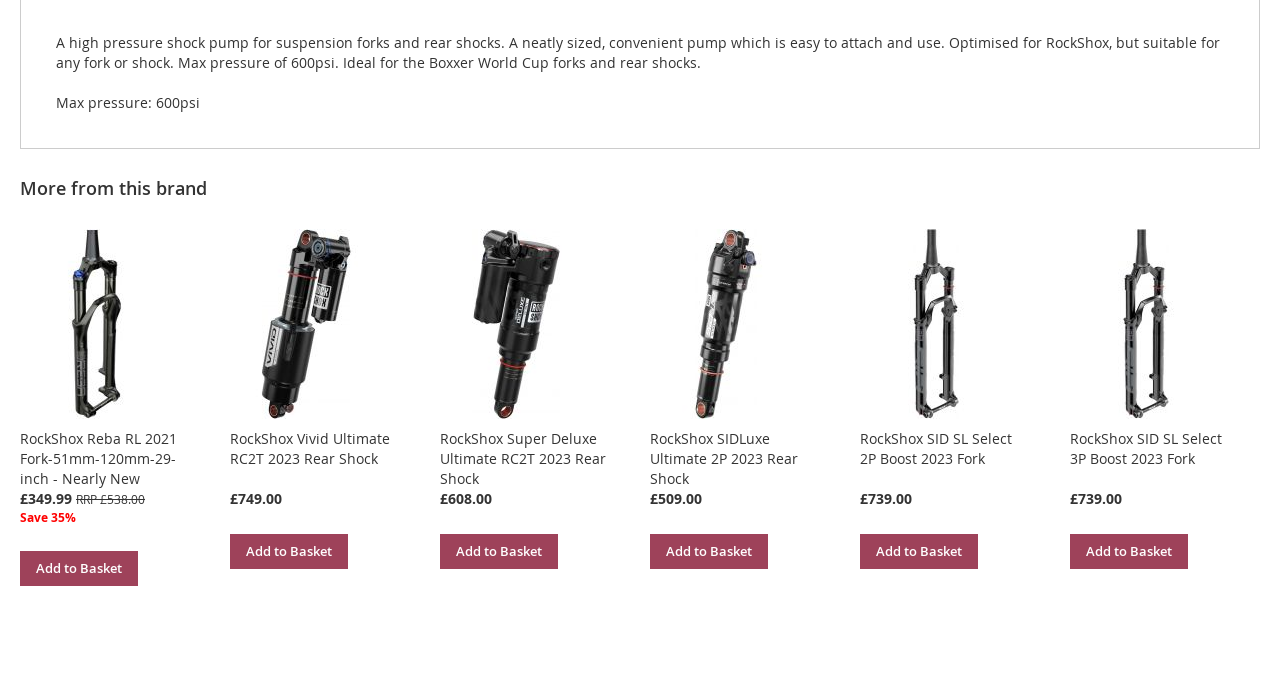Please identify the bounding box coordinates of the area that needs to be clicked to follow this instruction: "Check price of RockShox Super Deluxe Ultimate RC2T 2023 Rear Shock".

[0.344, 0.699, 0.384, 0.727]